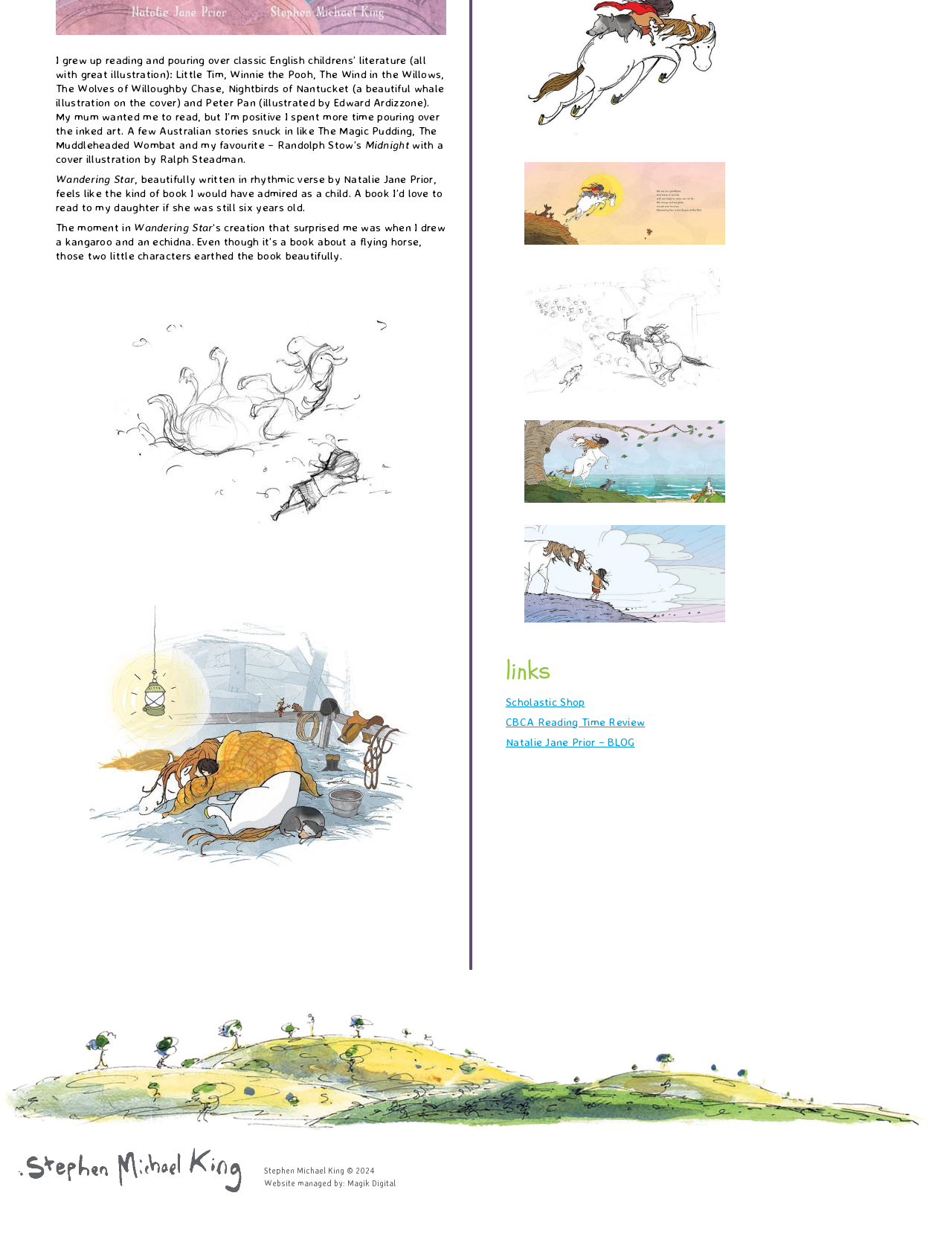Show the bounding box coordinates for the HTML element described as: "Scholastic Shop".

[0.531, 0.558, 0.614, 0.569]